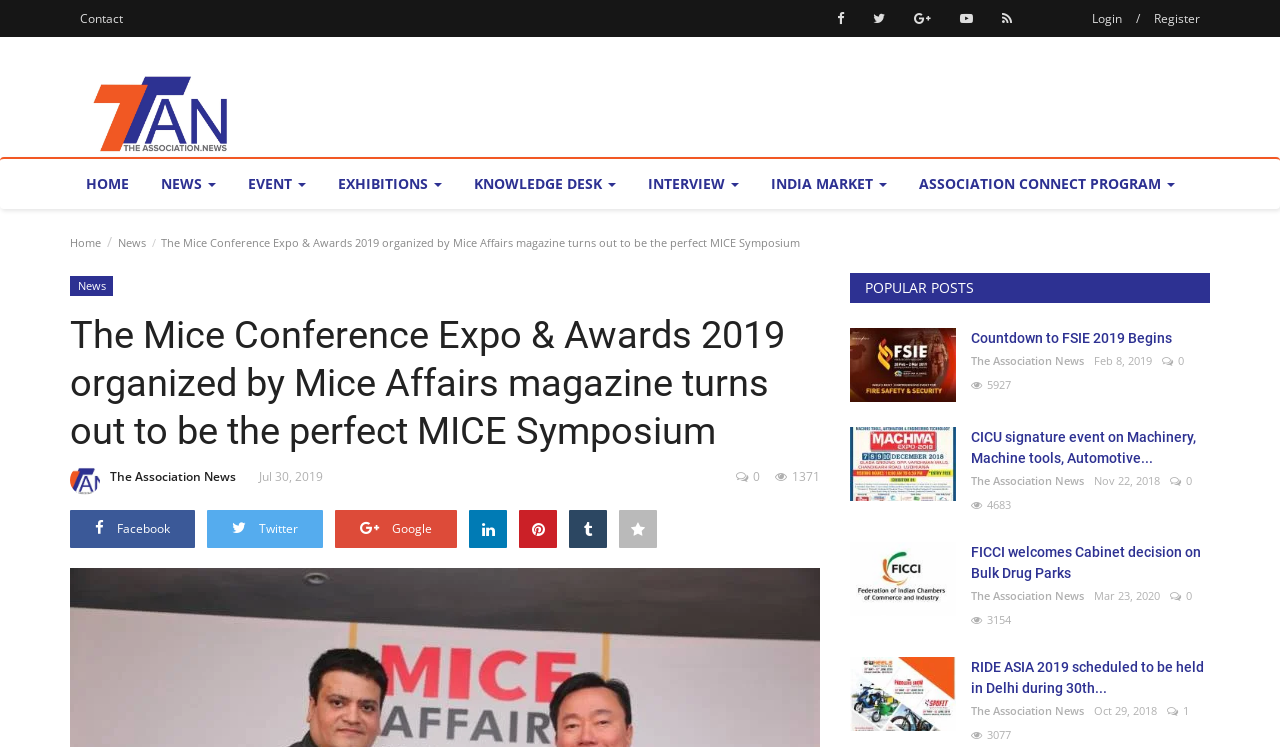Please identify the bounding box coordinates of the region to click in order to complete the task: "Click on the 'HOME' link". The coordinates must be four float numbers between 0 and 1, specified as [left, top, right, bottom].

[0.055, 0.213, 0.113, 0.28]